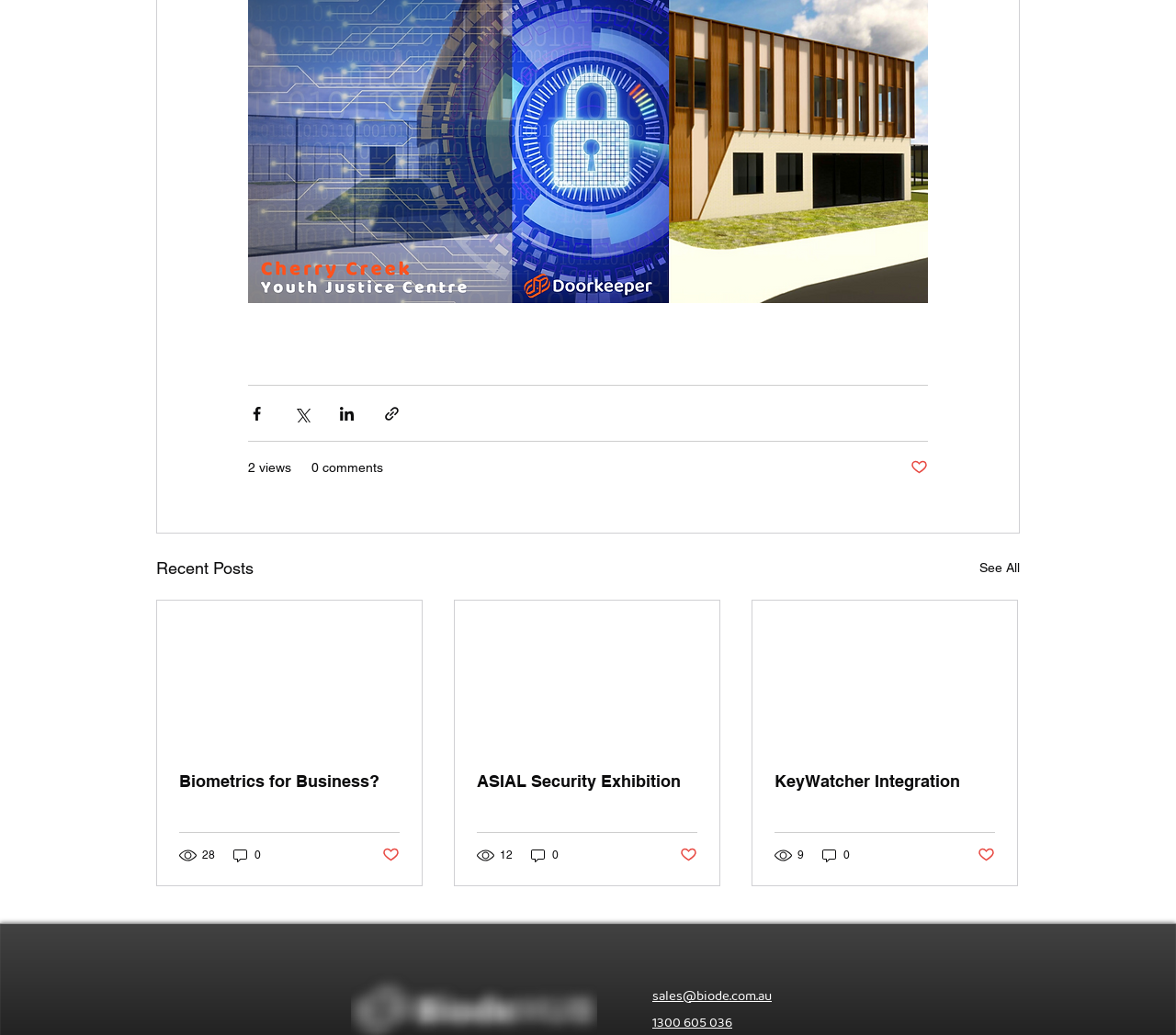What is the contact email address?
Based on the screenshot, provide your answer in one word or phrase.

sales@biode.com.au